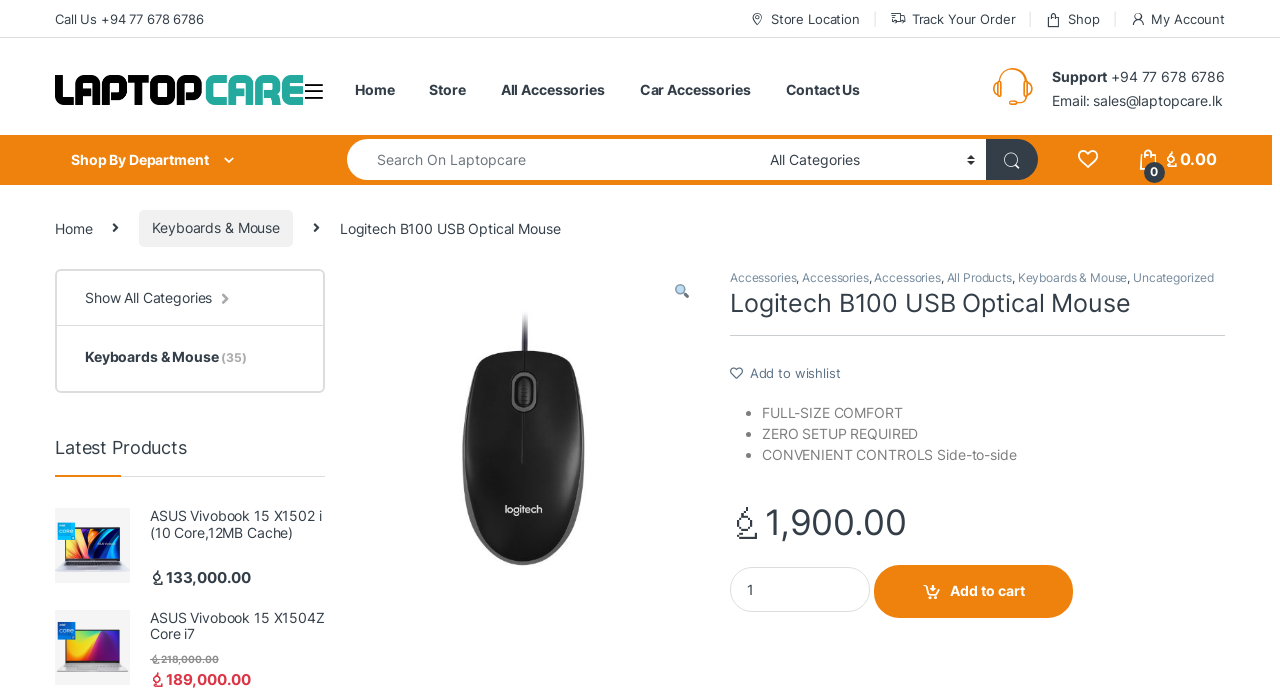Locate the bounding box for the described UI element: "Car Accessories". Ensure the coordinates are four float numbers between 0 and 1, formatted as [left, top, right, bottom].

[0.5, 0.097, 0.586, 0.163]